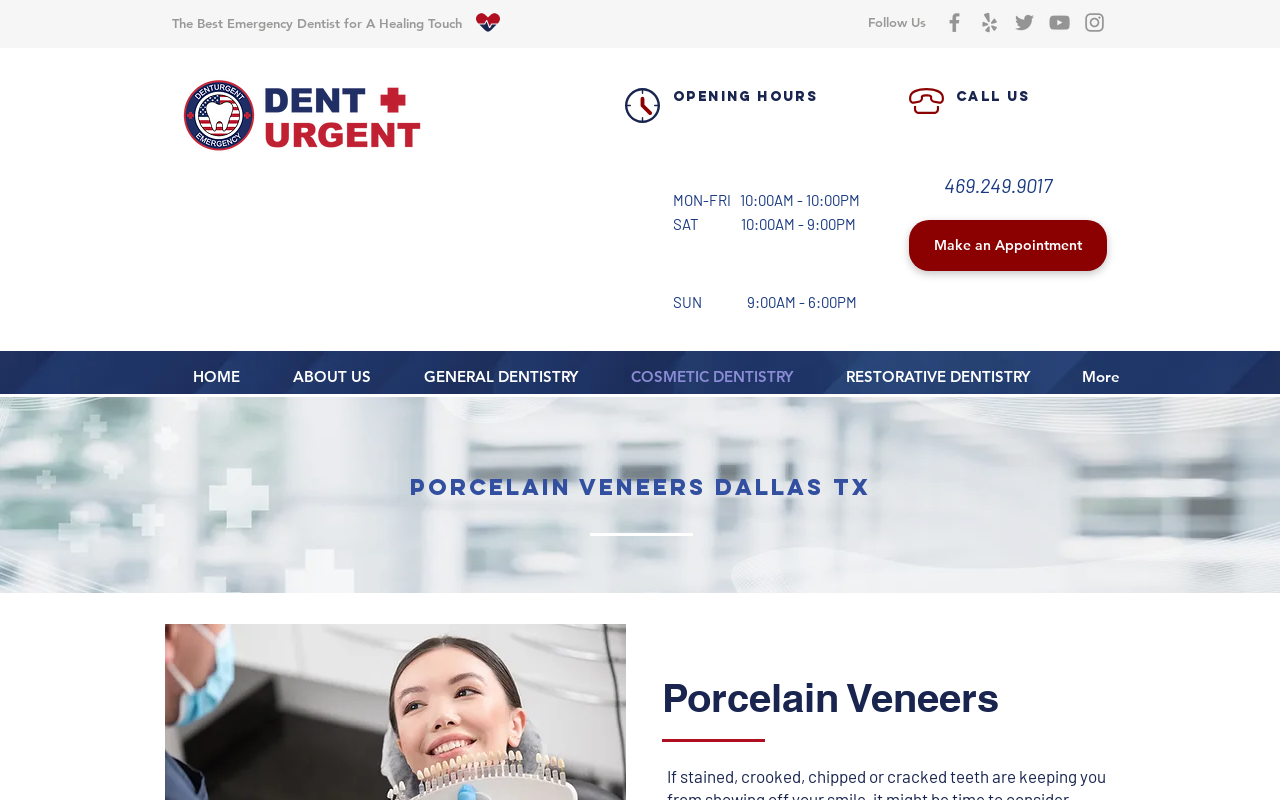What type of dentistry is 'Porcelain Veneers' categorized under?
Give a comprehensive and detailed explanation for the question.

I found the answer by looking at the navigation menu of the website, which is located at the top of the page. The menu lists different categories of dentistry, and 'Porcelain Veneers' is listed under 'Cosmetic Dentistry'.